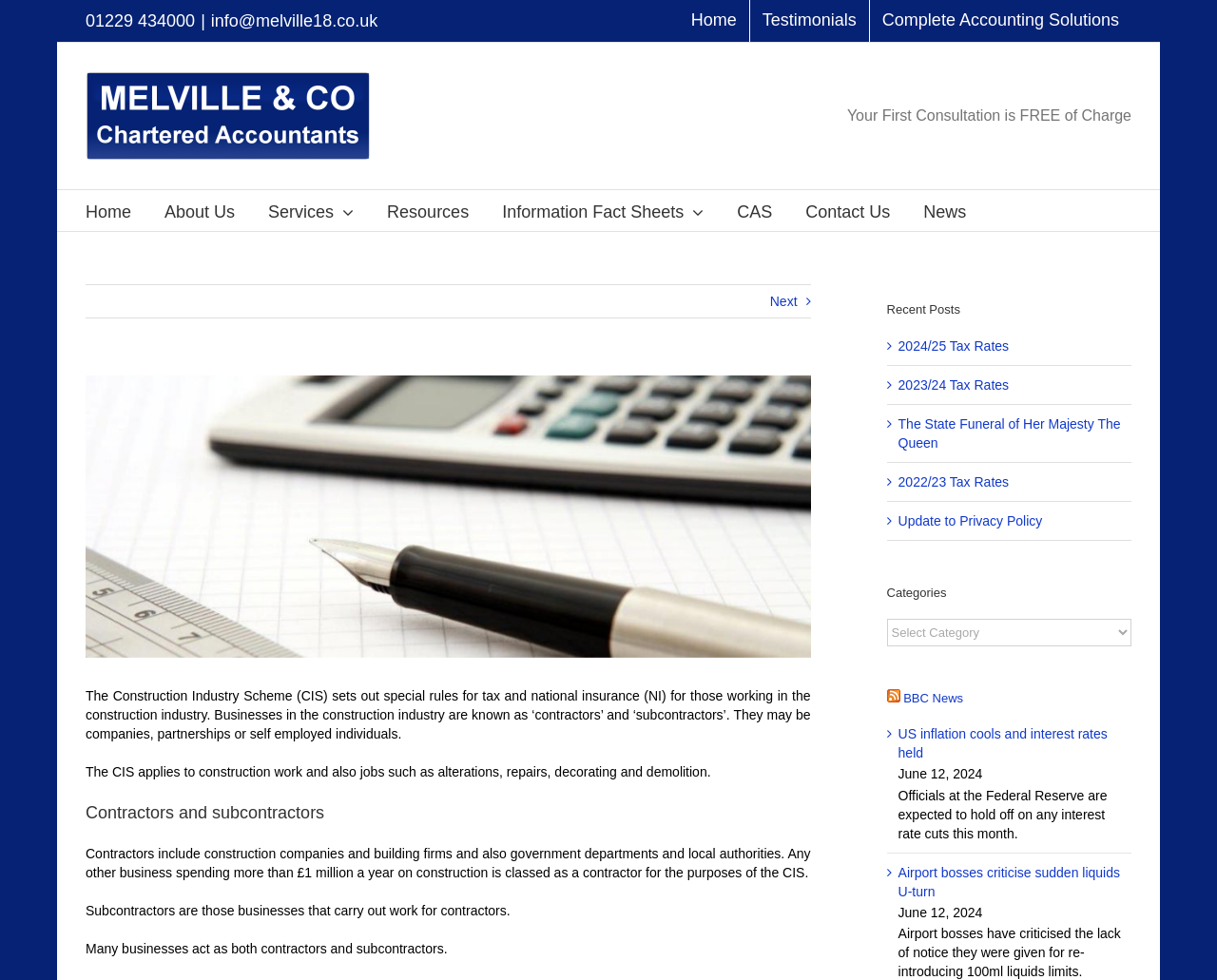Determine the bounding box coordinates of the section I need to click to execute the following instruction: "Read more about the Construction Industry Scheme". Provide the coordinates as four float numbers between 0 and 1, i.e., [left, top, right, bottom].

[0.07, 0.702, 0.666, 0.756]